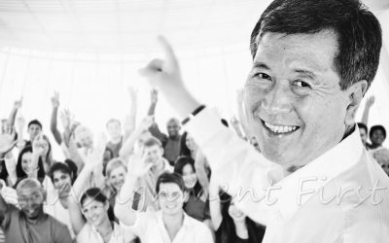Offer a detailed narrative of the scene shown in the image.

The image captures a lively scene of a diverse group of people enthusiastically participating in an event. In the foreground, a man with dark hair and a broad smile points upward with his right hand, exuding a sense of positivity and leadership. The background is filled with a multitude of cheerful faces—men and women of various ethnicities—raising their hands in a show of excitement or approval. The overall atmosphere is one of celebration and engagement, emphasizing themes of teamwork and motivation in a professional or educational context. This photo visually encapsulates the spirit of collaboration and positivity, suitable for discussions around effective communication, mentorship, or motivational events.